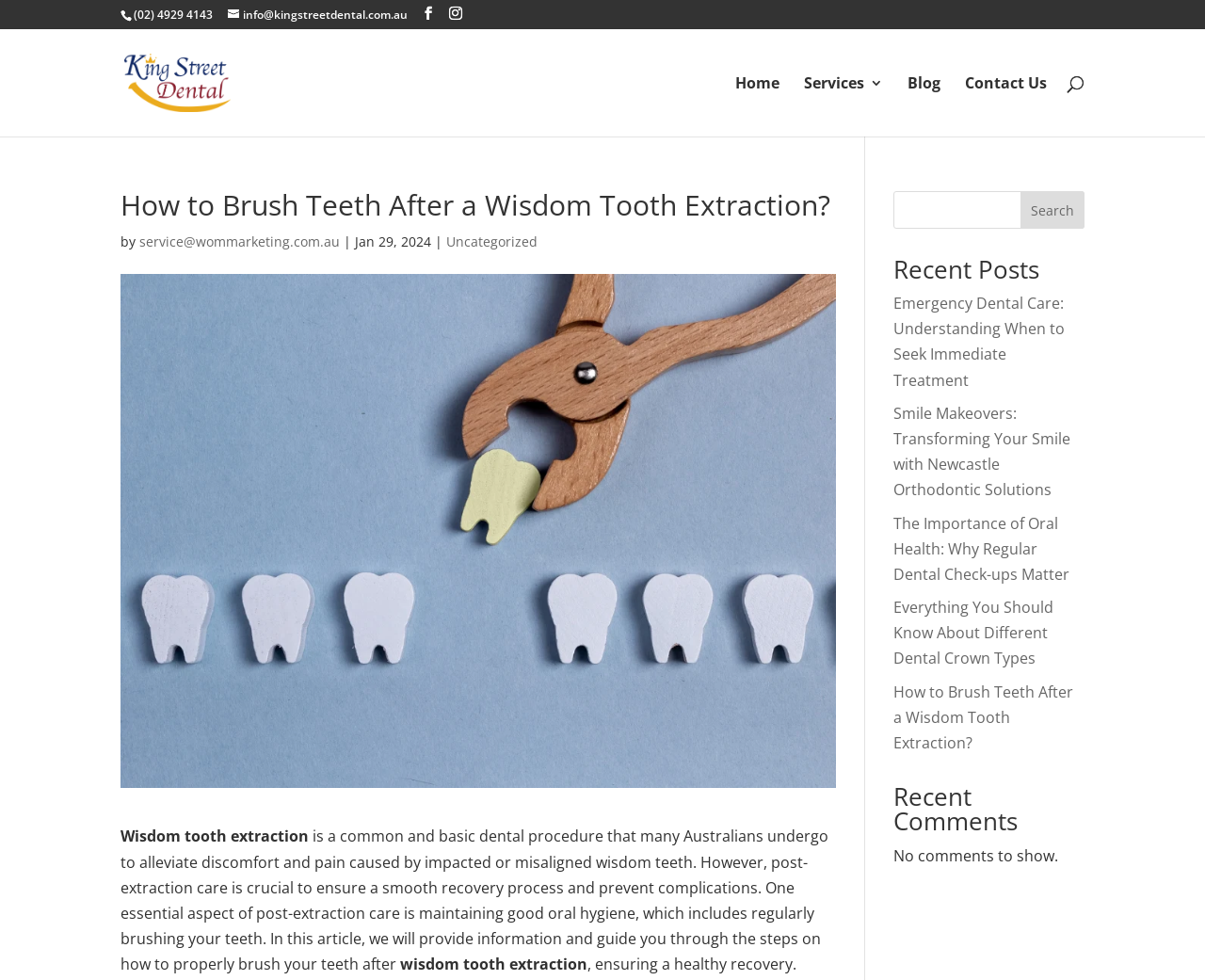Find the bounding box coordinates of the area to click in order to follow the instruction: "Read the article about Emergency Dental Care".

[0.741, 0.299, 0.884, 0.398]